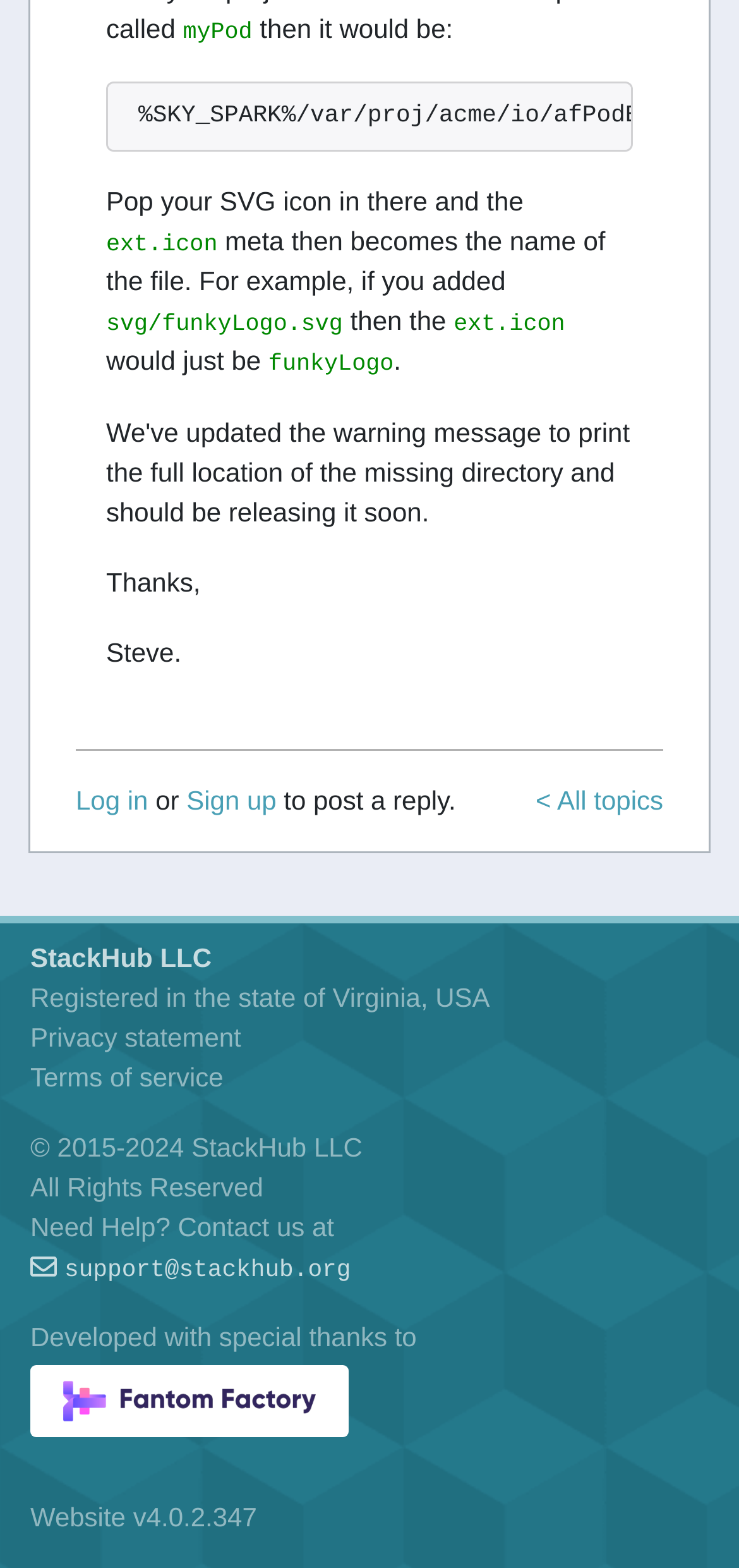What is the version of the website?
Please respond to the question with a detailed and thorough explanation.

I found the text 'Website v4.0.2.347' at the bottom of the page, which indicates the version of the website.